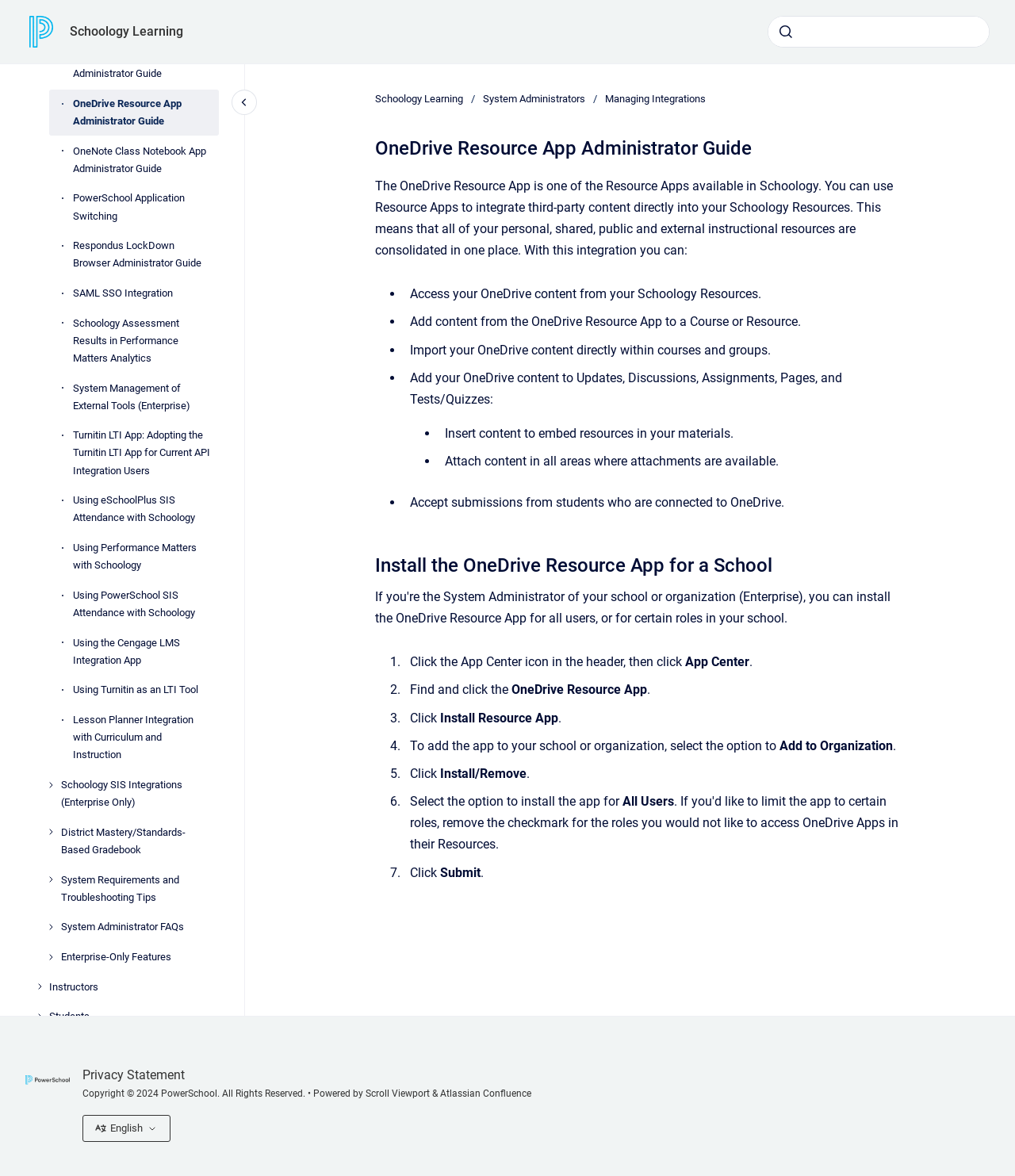What type of content can be added to Updates, Discussions, Assignments, Pages, and Tests/Quizzes?
Kindly offer a detailed explanation using the data available in the image.

With the OneDrive Resource App, users can add their OneDrive content to Updates, Discussions, Assignments, Pages, and Tests/Quizzes, allowing them to embed resources in their materials.